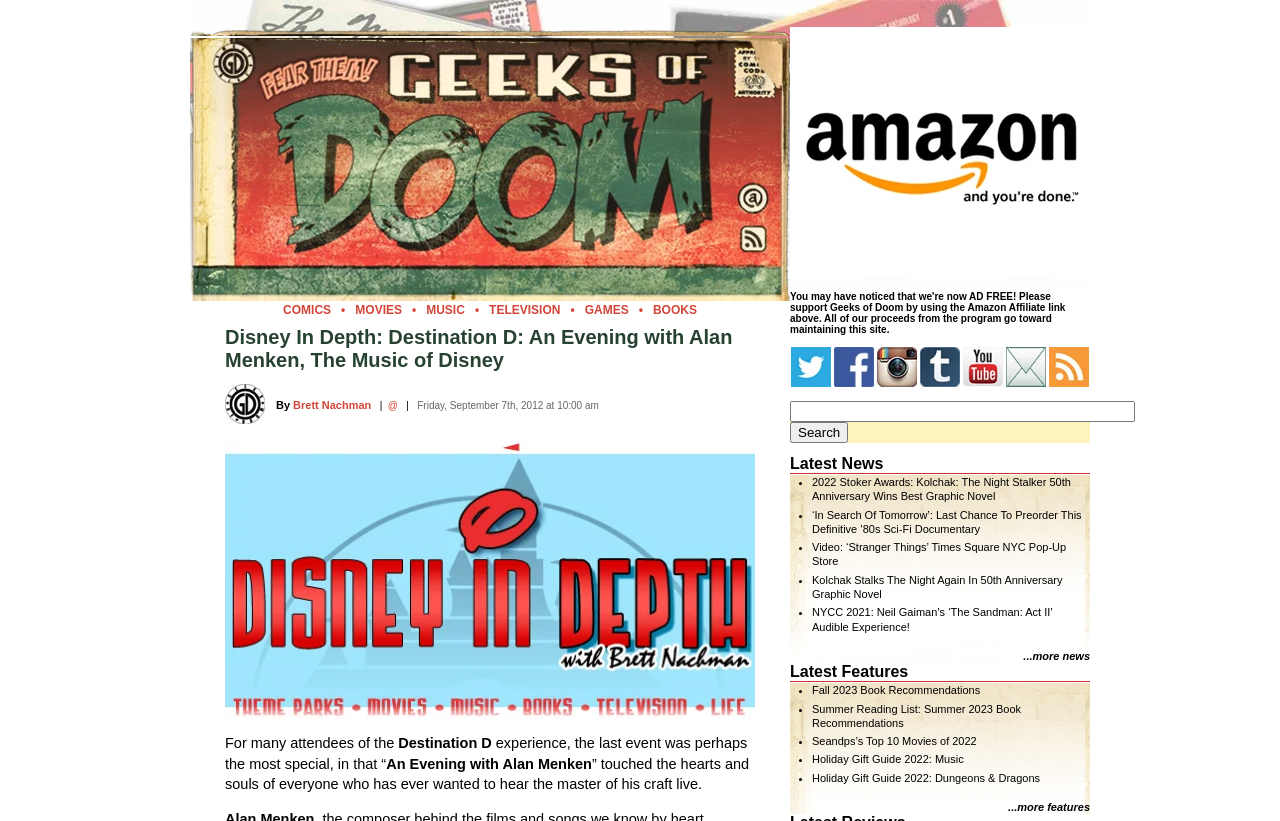Specify the bounding box coordinates of the area that needs to be clicked to achieve the following instruction: "Follow Geeks of Doom on Twitter".

[0.618, 0.423, 0.65, 0.471]